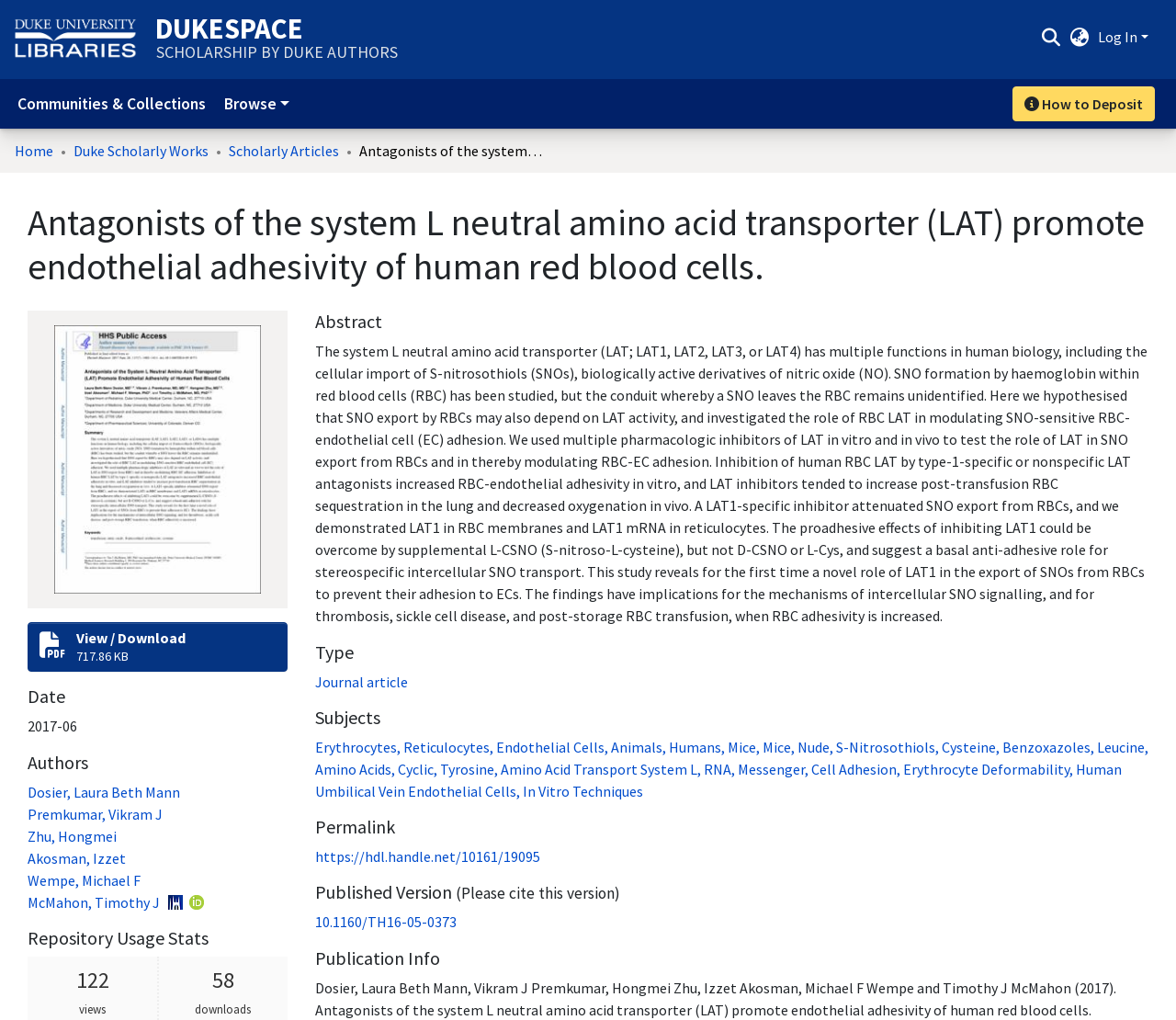Can you find the bounding box coordinates of the area I should click to execute the following instruction: "View or download the article"?

[0.023, 0.61, 0.244, 0.659]